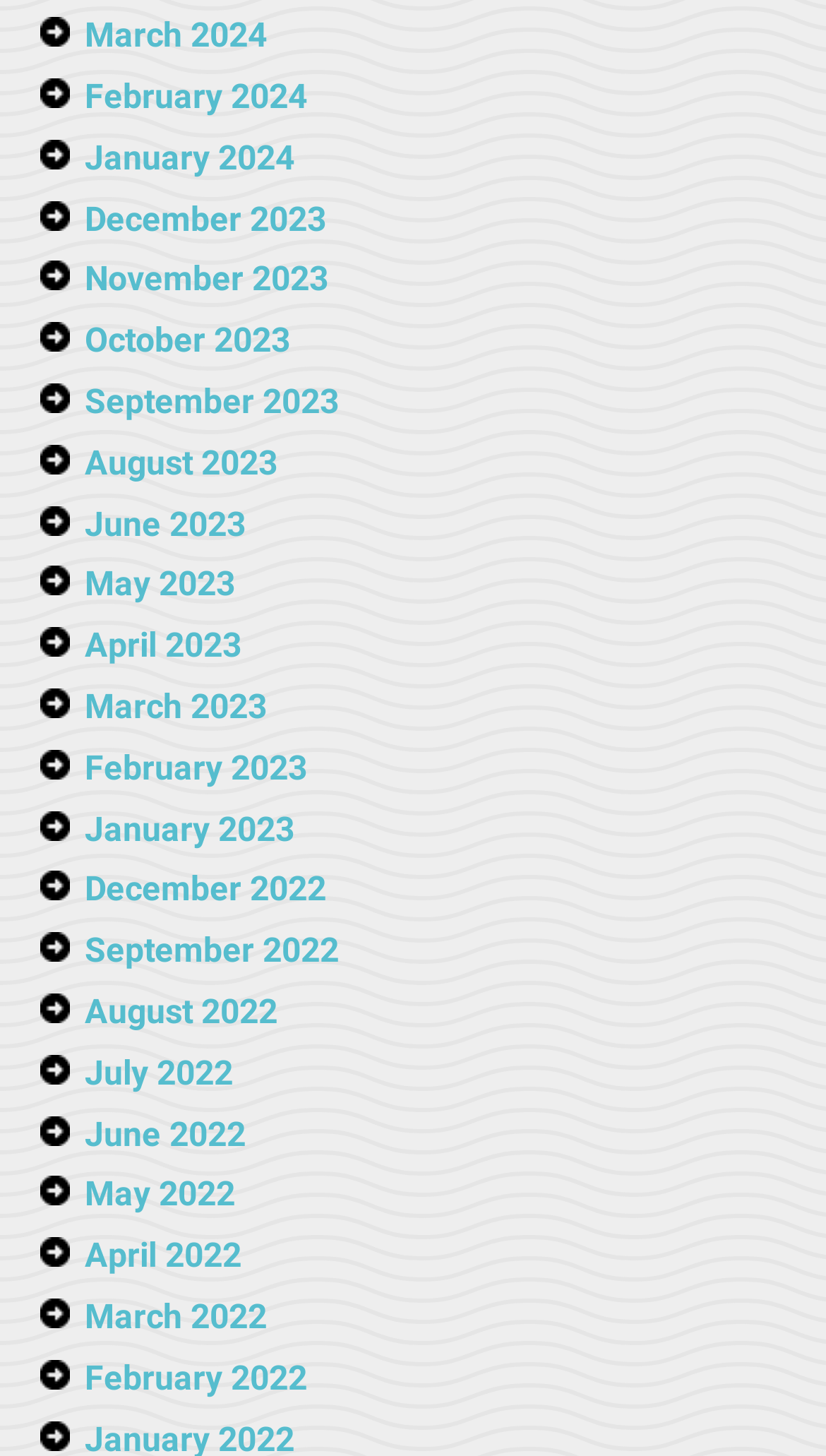Are the months listed in chronological order?
Respond to the question with a single word or phrase according to the image.

Yes